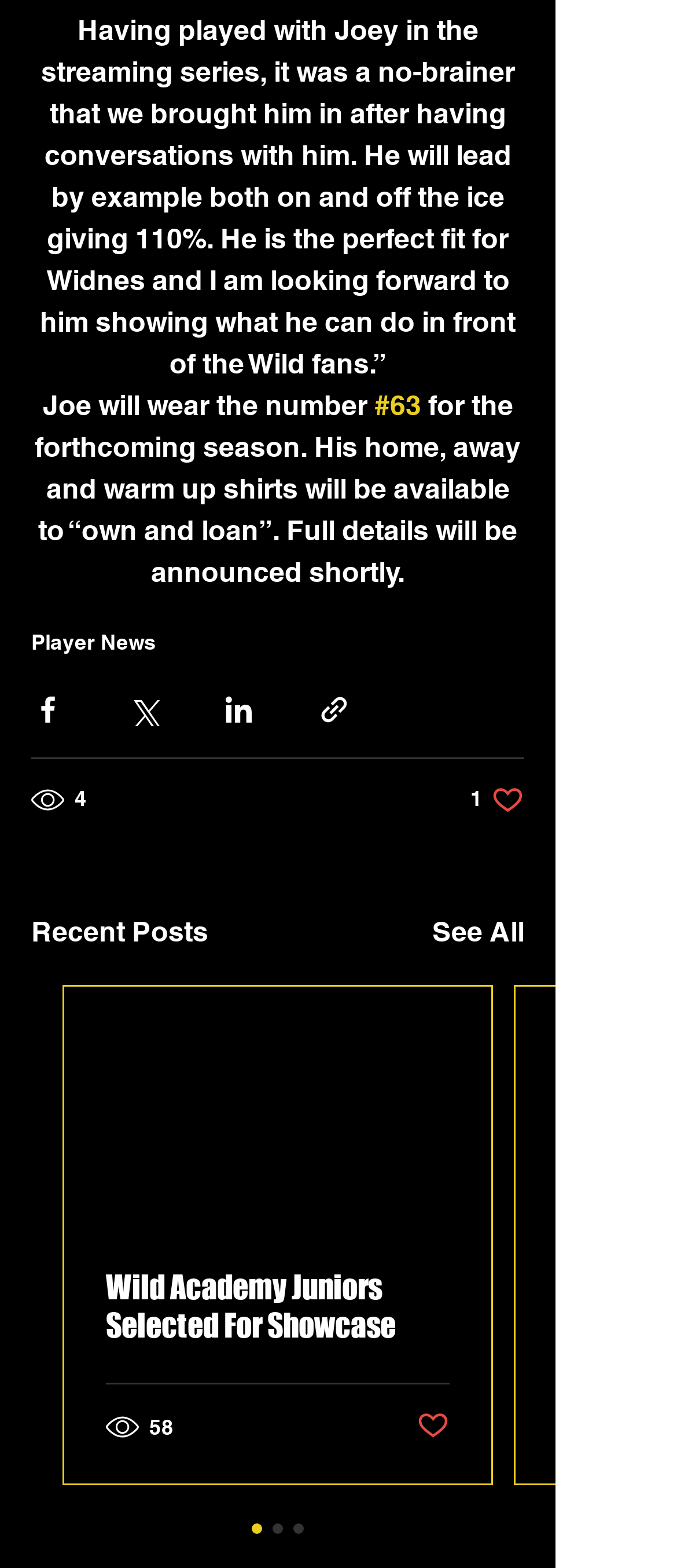Find the bounding box coordinates of the element's region that should be clicked in order to follow the given instruction: "Click on 'Next Lohi Creations: The Nigerian-Canadian Cooking Sensation'". The coordinates should consist of four float numbers between 0 and 1, i.e., [left, top, right, bottom].

None